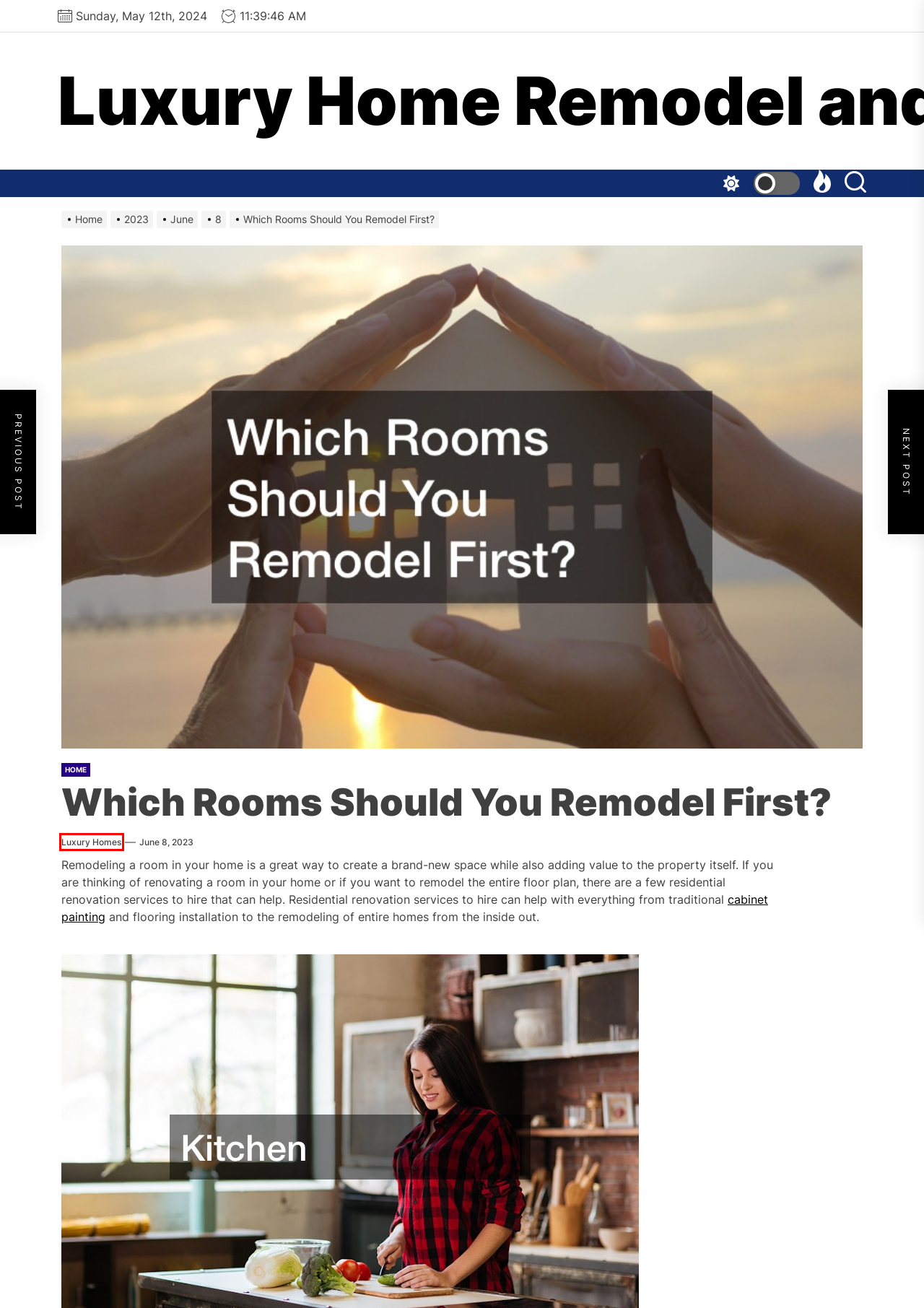You are provided with a screenshot of a webpage that includes a red rectangle bounding box. Please choose the most appropriate webpage description that matches the new webpage after clicking the element within the red bounding box. Here are the candidates:
A. April 19, 2024 - Luxury Home Remodel and Building
B. Luxury Home Remodel and Building -
C. June 8, 2023 - Luxury Home Remodel and Building
D. Luxury Homes, Author at Luxury Home Remodel and Building
E. Home Archives - Luxury Home Remodel and Building
F. June 2023 - Luxury Home Remodel and Building
G. Vinyl Windows For Sale | Home Improvement Services | Vinyl Sash of Michigan
H. 2023 - Luxury Home Remodel and Building

D